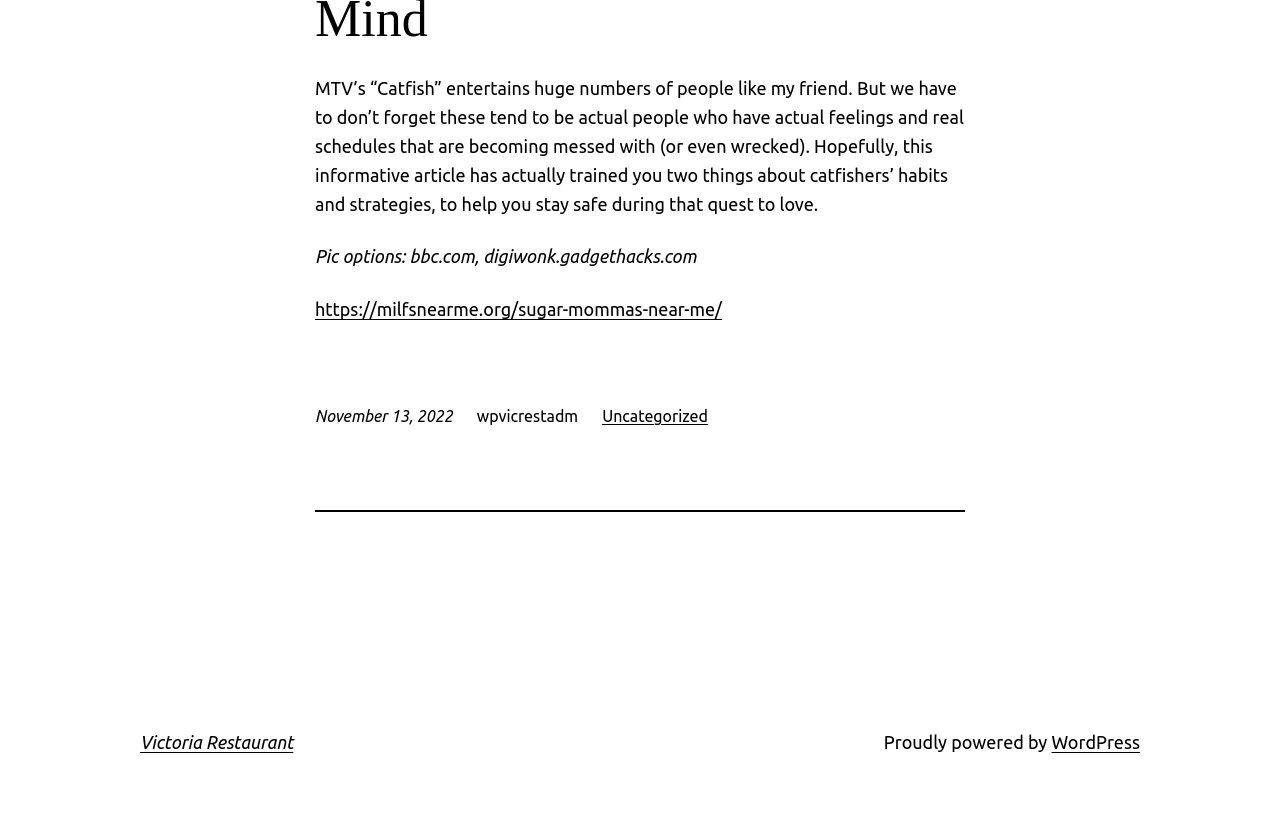When was the article published?
Using the visual information, reply with a single word or short phrase.

November 13, 2022